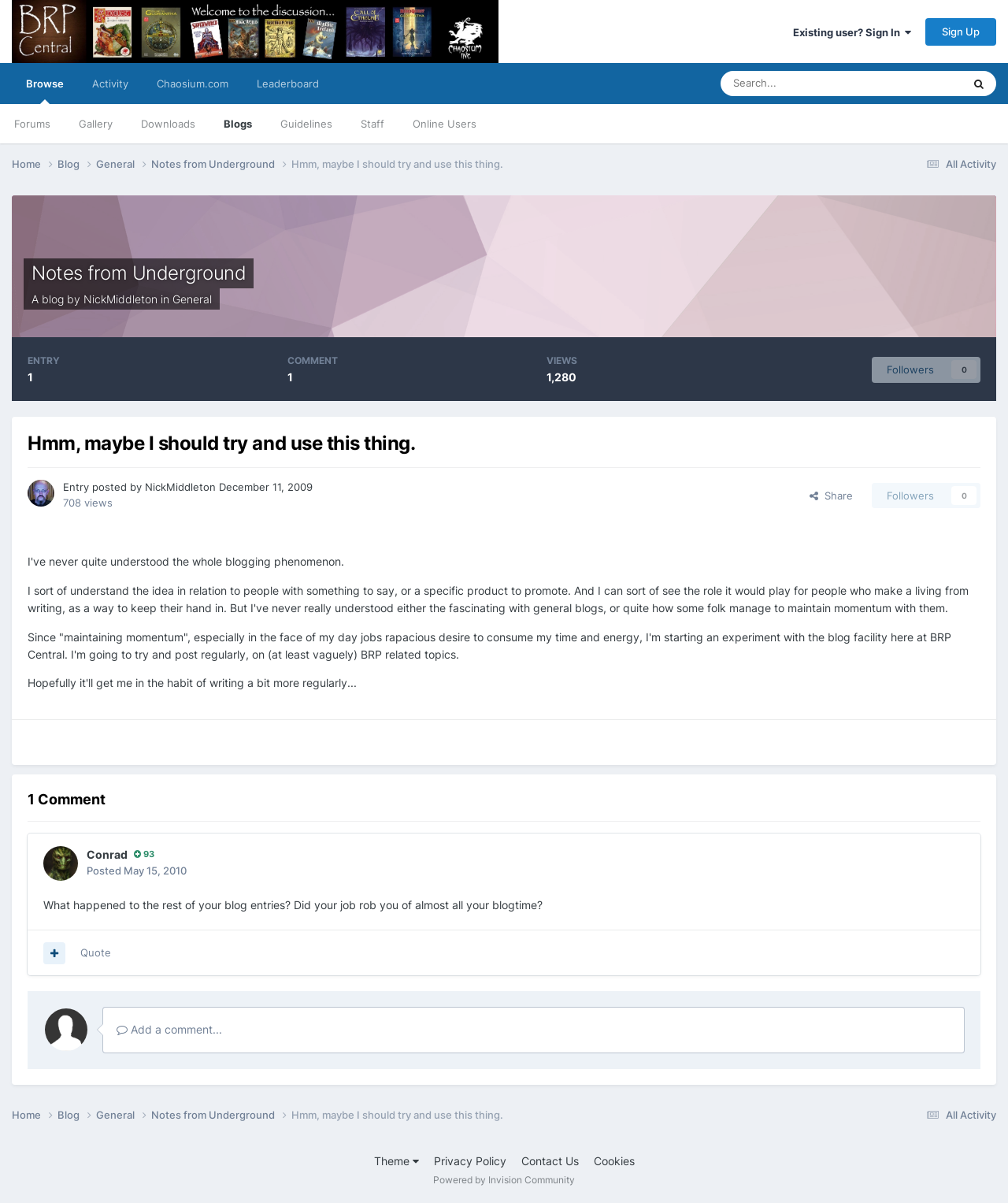Answer briefly with one word or phrase:
What is the name of the person who commented on the blog post?

Conrad